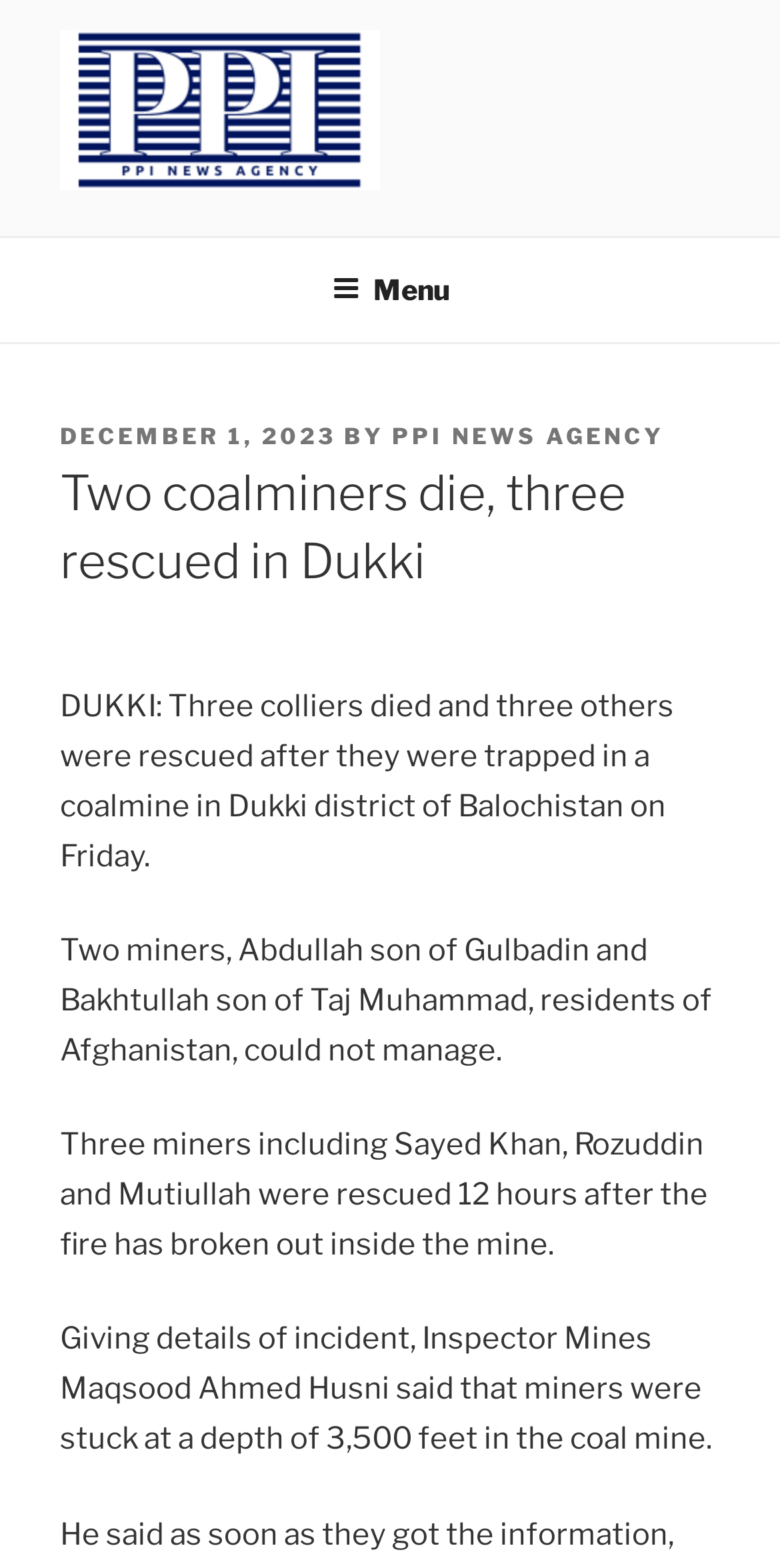Provide a short answer to the following question with just one word or phrase: What is the depth of the coal mine?

3,500 feet